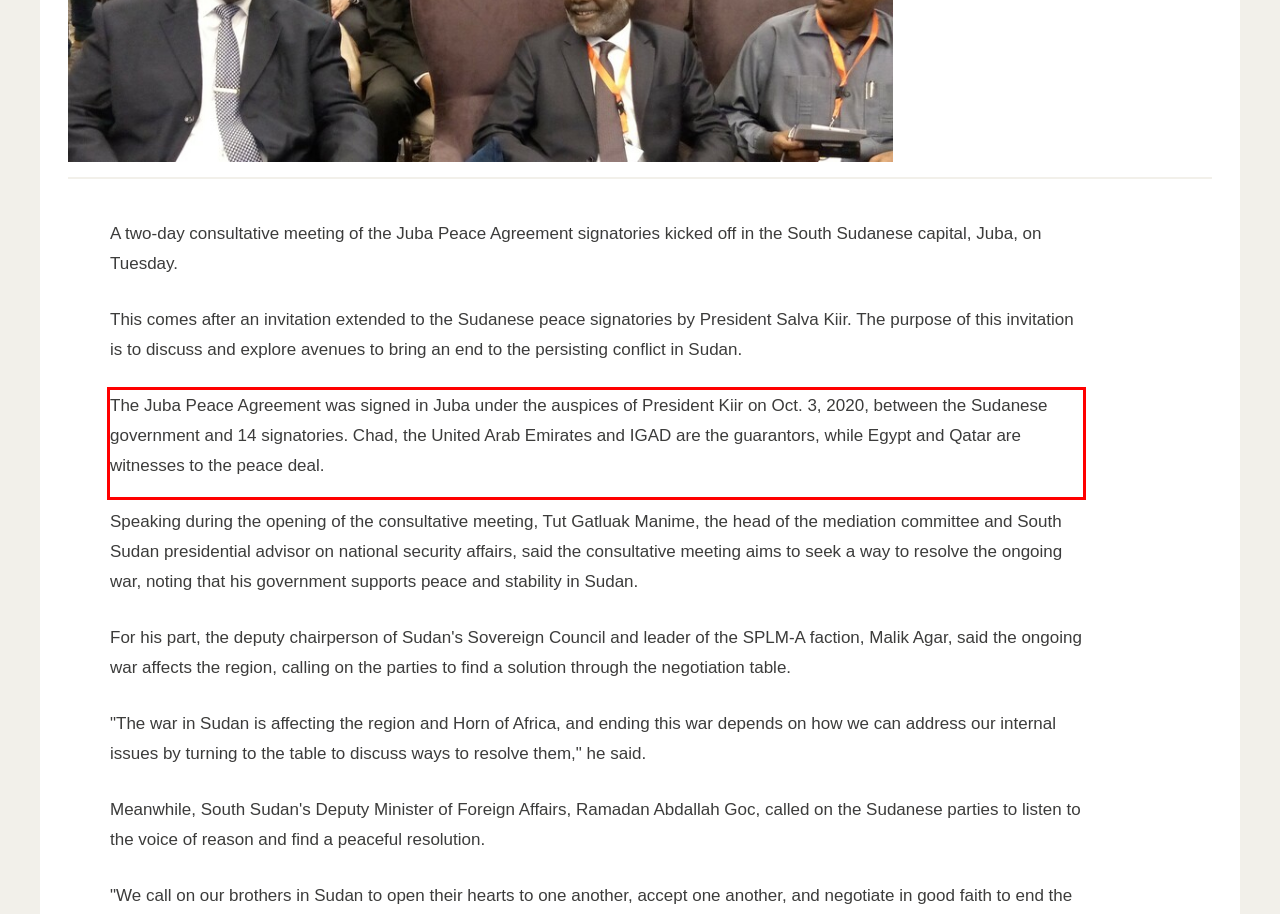You are provided with a screenshot of a webpage that includes a UI element enclosed in a red rectangle. Extract the text content inside this red rectangle.

The Juba Peace Agreement was signed in Juba under the auspices of President Kiir on Oct. 3, 2020, between the Sudanese government and 14 signatories. Chad, the United Arab Emirates and IGAD are the guarantors, while Egypt and Qatar are witnesses to the peace deal.